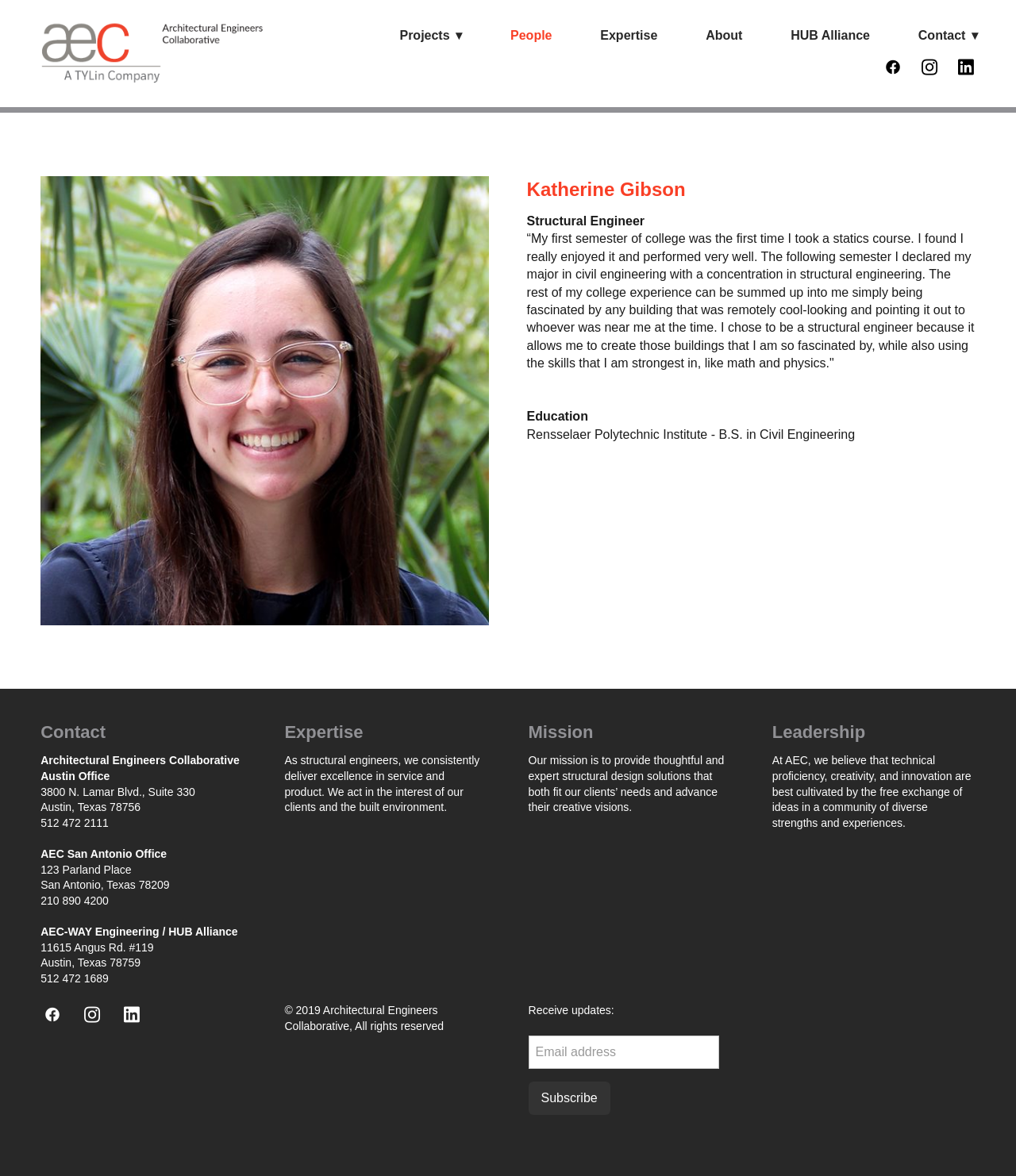Pinpoint the bounding box coordinates of the clickable area needed to execute the instruction: "Visit AEC's Facebook page". The coordinates should be specified as four float numbers between 0 and 1, i.e., [left, top, right, bottom].

[0.867, 0.047, 0.891, 0.068]